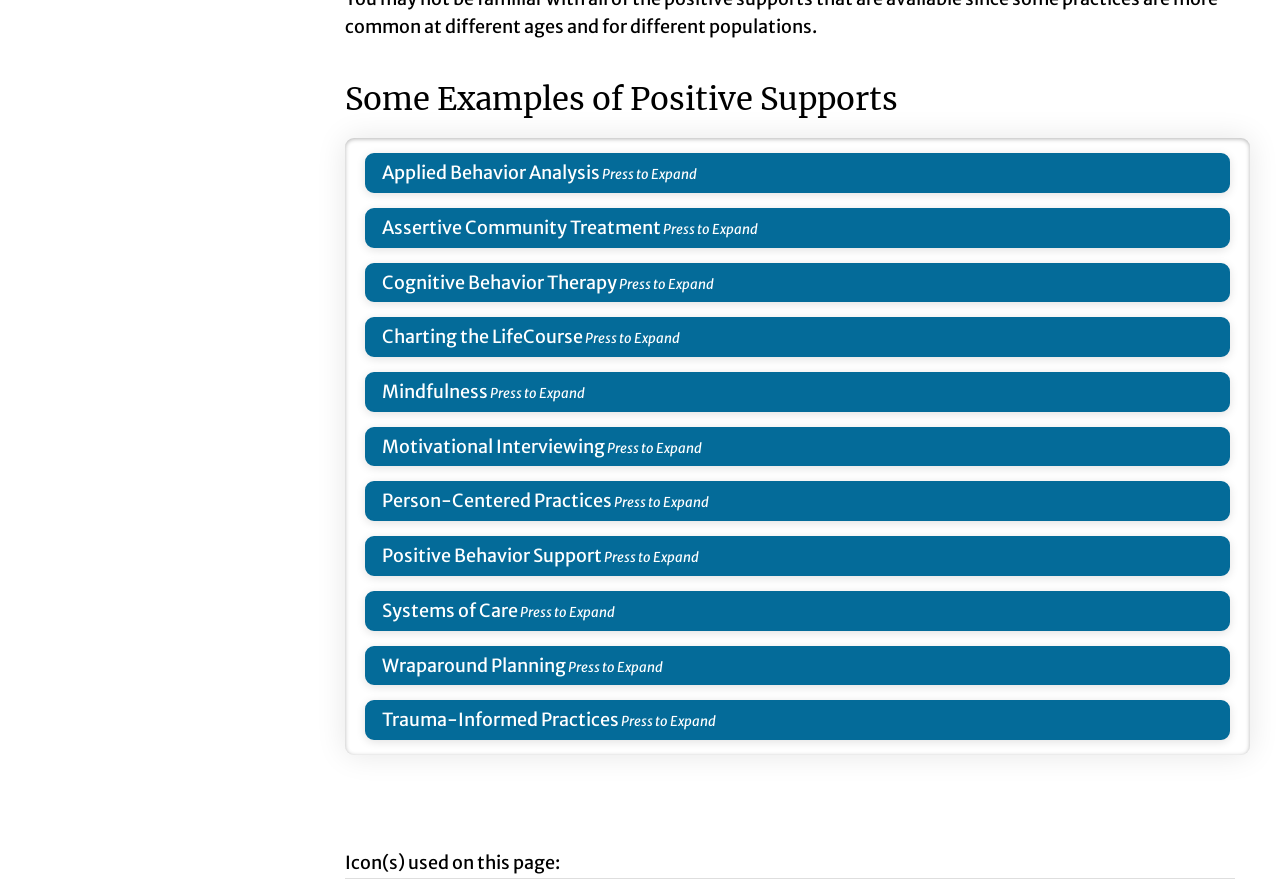Identify the bounding box coordinates of the clickable region required to complete the instruction: "Expand Cognitive Behavior Therapy". The coordinates should be given as four float numbers within the range of 0 and 1, i.e., [left, top, right, bottom].

[0.285, 0.296, 0.961, 0.341]